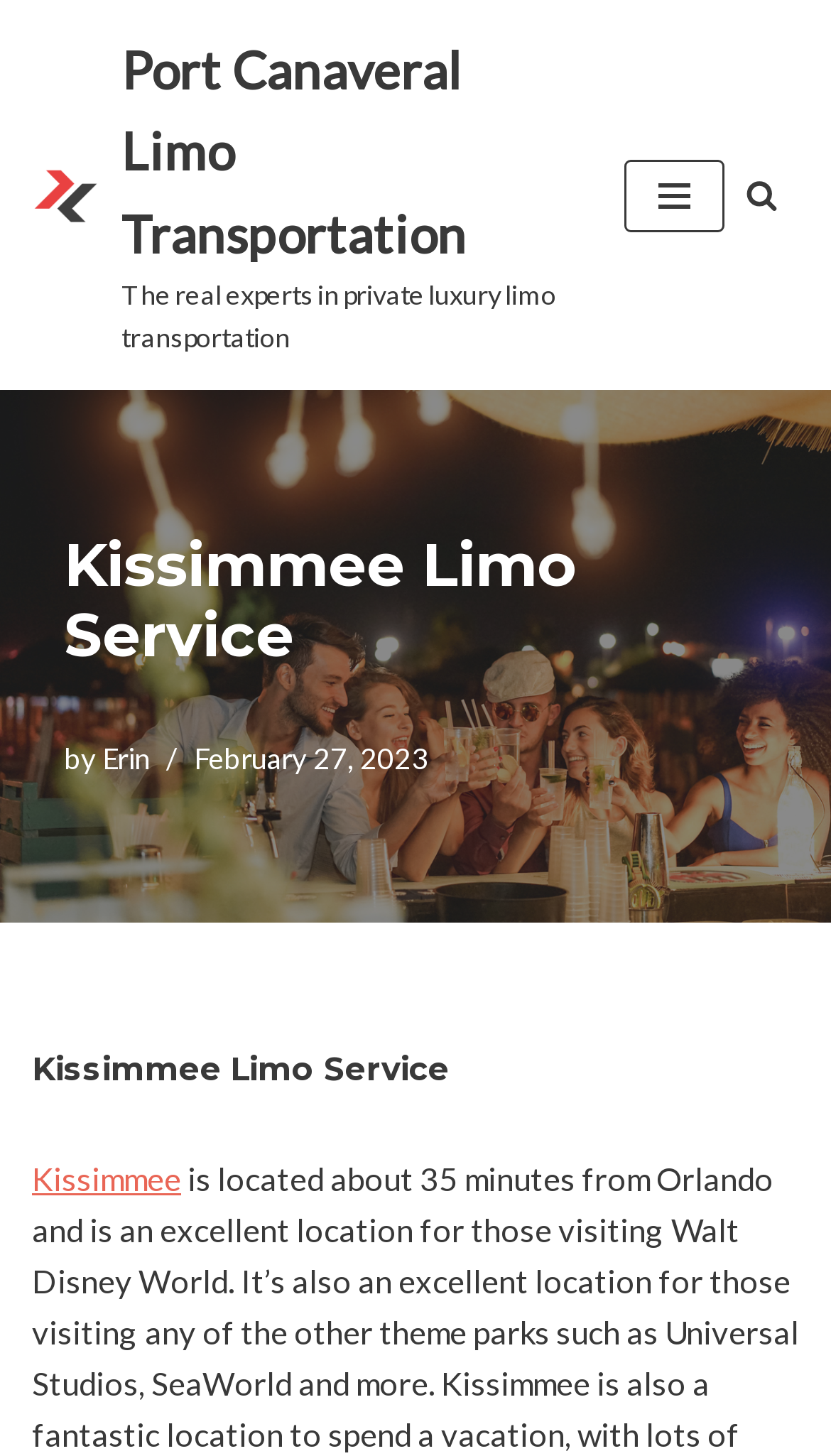From the screenshot, find the bounding box of the UI element matching this description: "Skip to content". Supply the bounding box coordinates in the form [left, top, right, bottom], each a float between 0 and 1.

[0.0, 0.047, 0.077, 0.076]